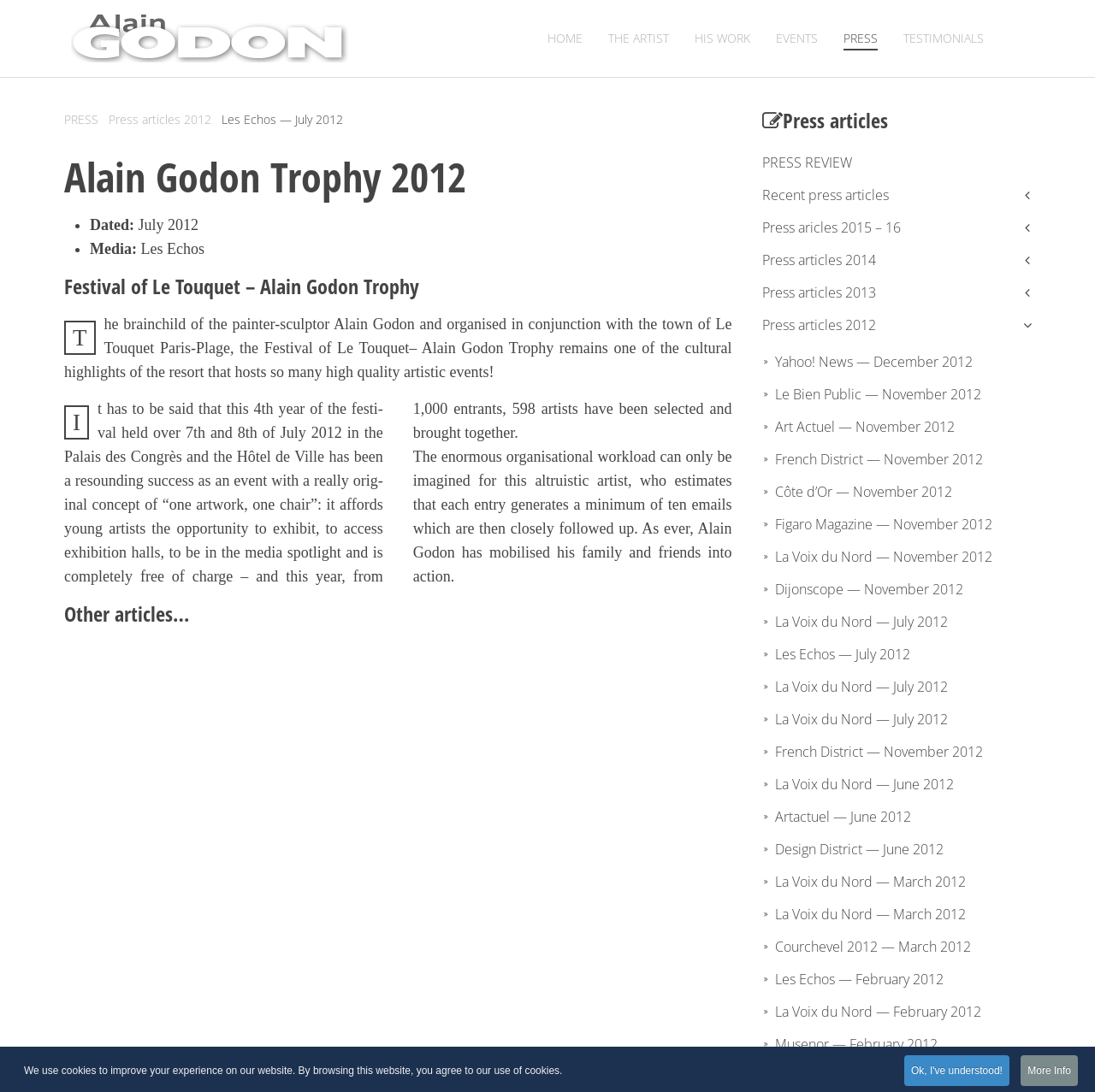Predict the bounding box coordinates of the area that should be clicked to accomplish the following instruction: "Contact us". The bounding box coordinates should consist of four float numbers between 0 and 1, i.e., [left, top, right, bottom].

None